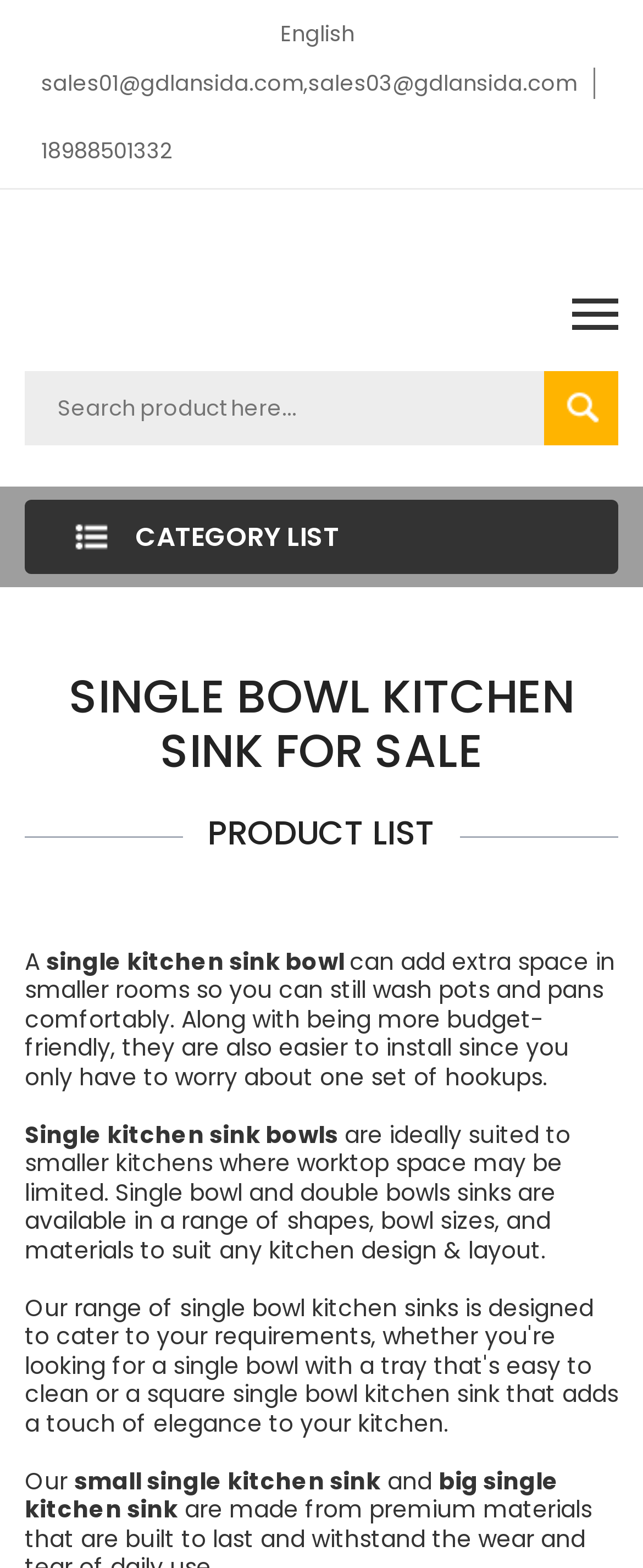What is the purpose of the textbox?
Based on the image, answer the question with as much detail as possible.

I found a textbox with a placeholder 'Search product here...' and a search button next to it, which implies that the purpose of the textbox is to search for products on the website.